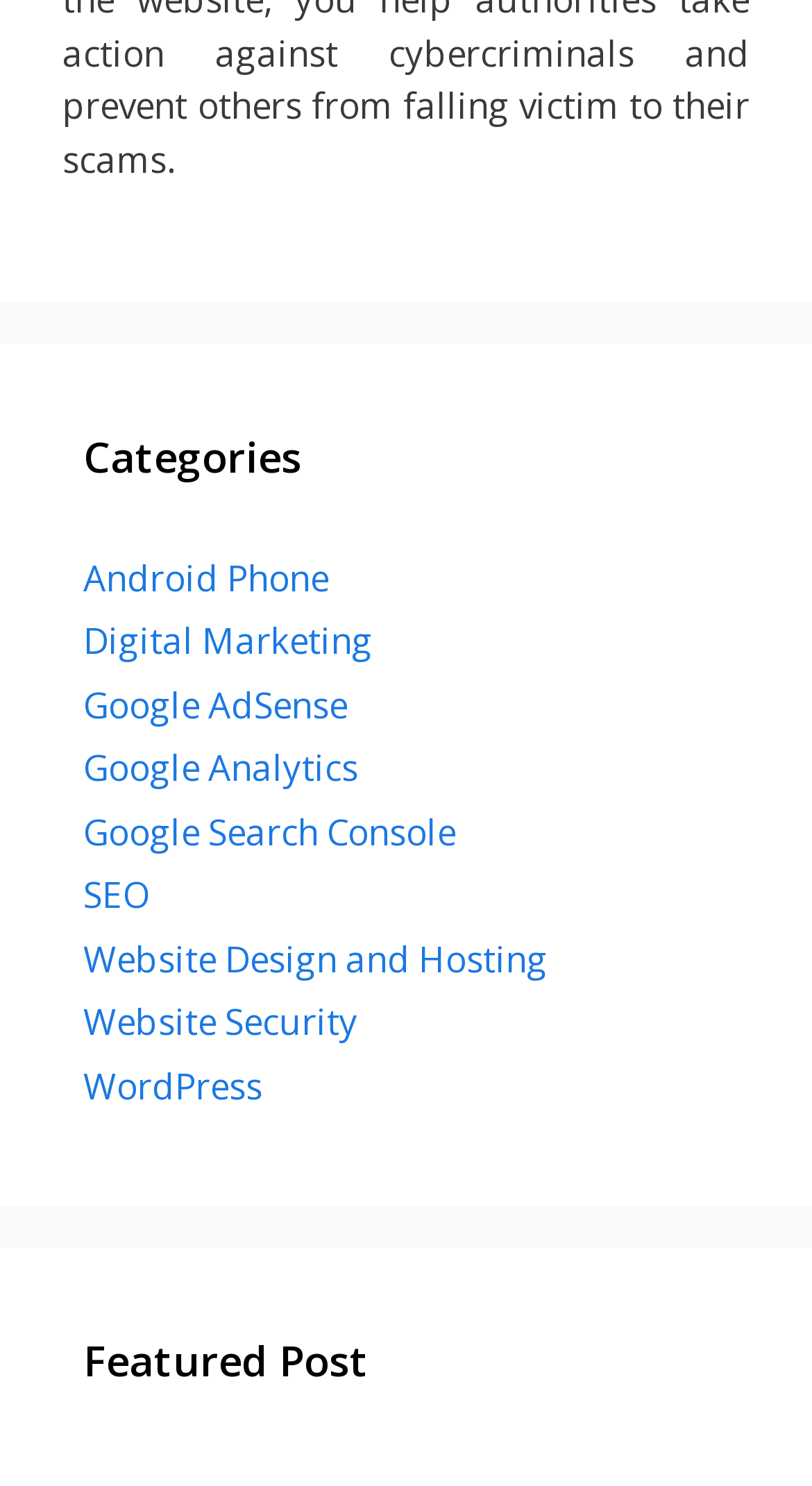With reference to the screenshot, provide a detailed response to the question below:
Is there a heading below the category links?

Yes, there is a heading below the category links, which is 'Featured Post' with a bounding box coordinate of [0.103, 0.896, 0.897, 0.938]. This heading is located below the category links and is a separate section on the webpage.